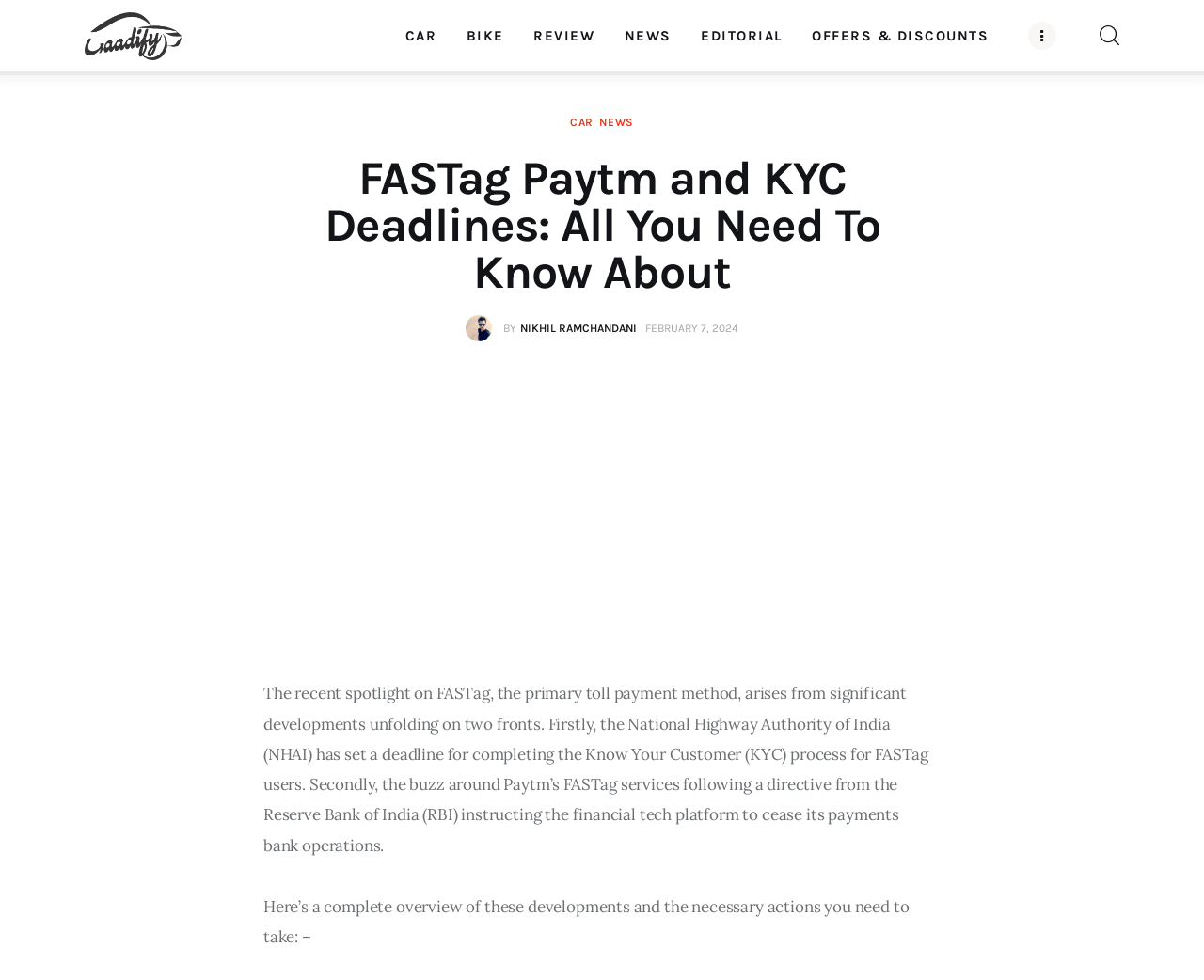Identify the coordinates of the bounding box for the element described below: "Offers & Discounts". Return the coordinates as four float numbers between 0 and 1: [left, top, right, bottom].

[0.0, 0.242, 0.126, 0.29]